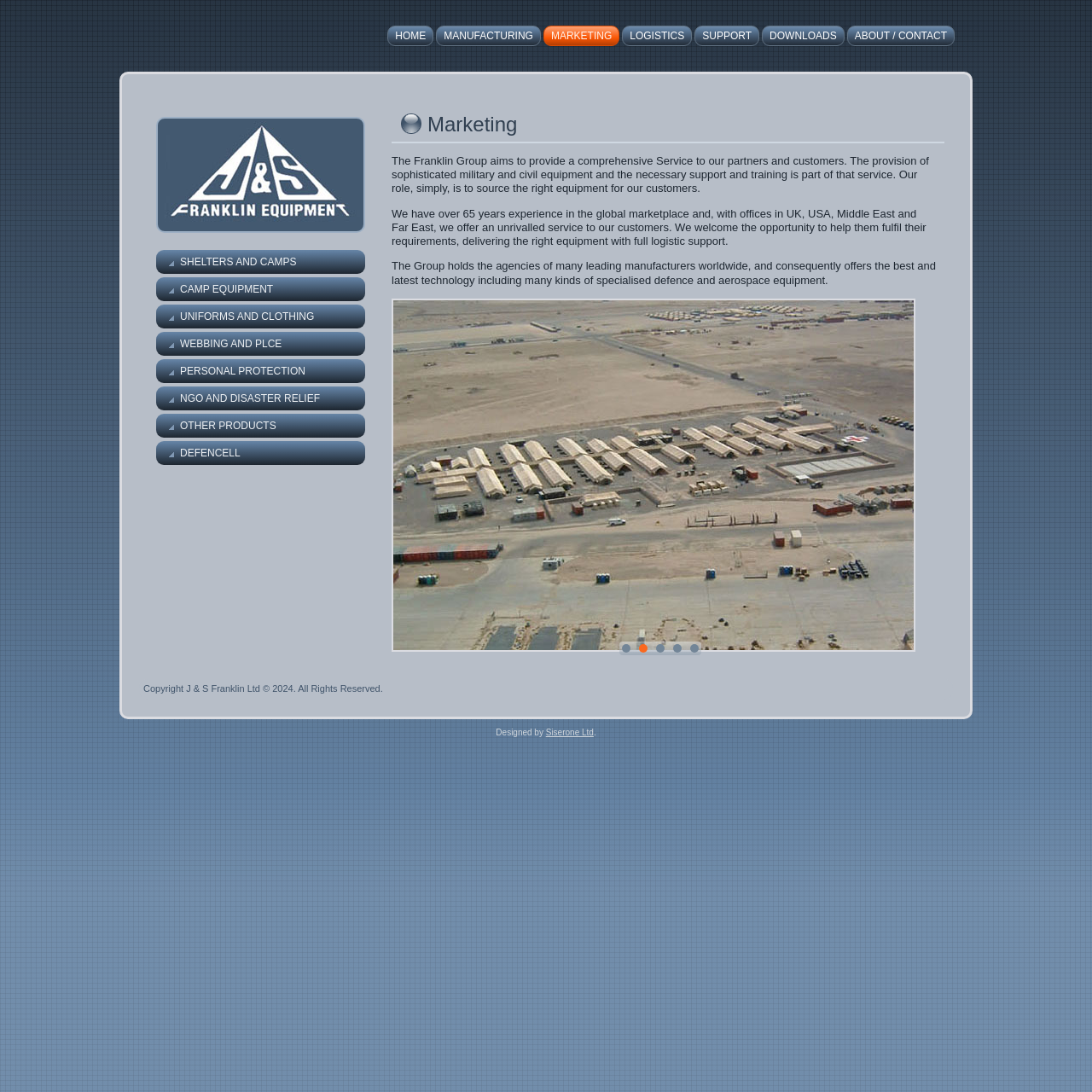Please find the bounding box coordinates of the element's region to be clicked to carry out this instruction: "Check out Byzzer".

None